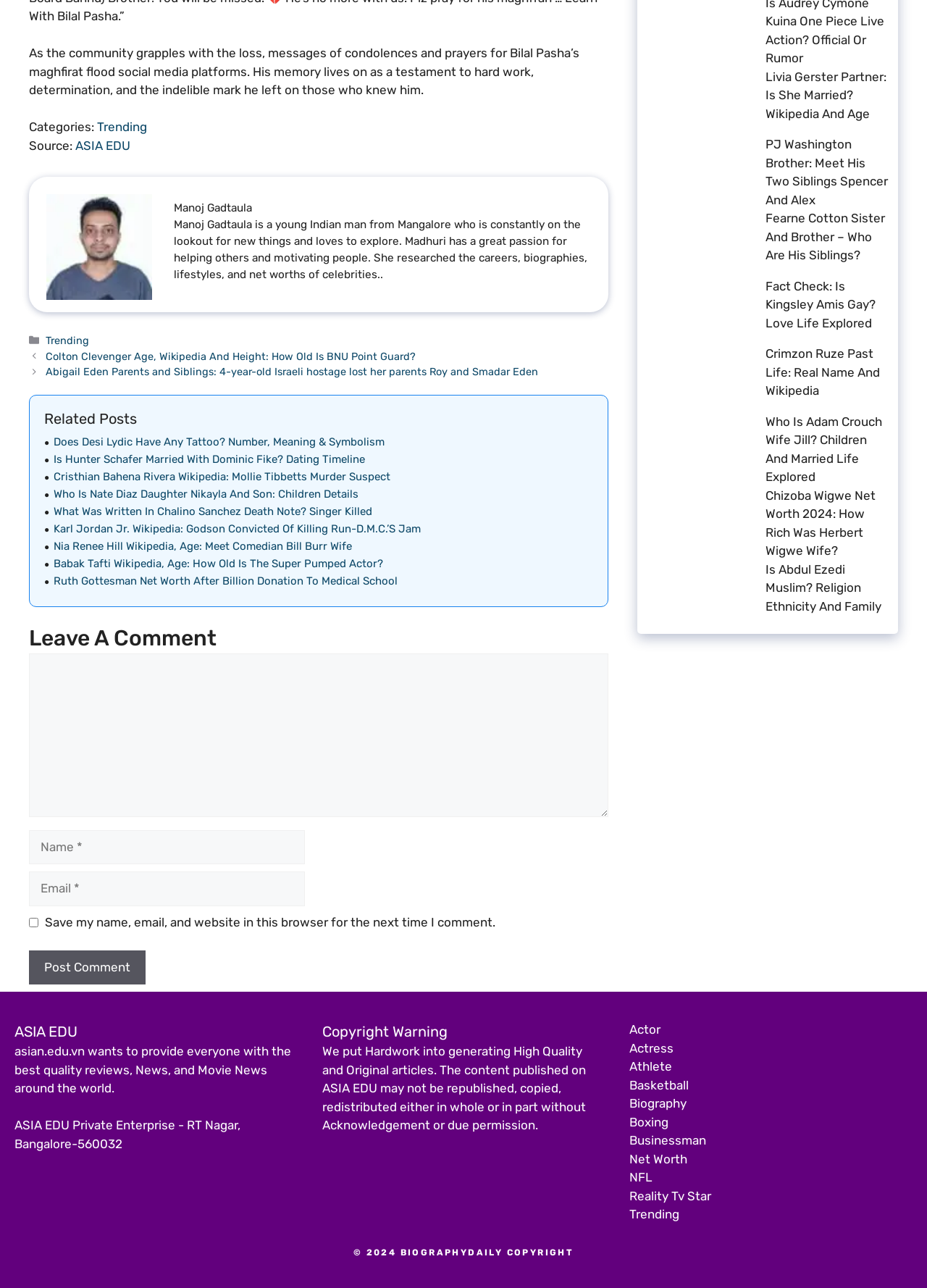Use a single word or phrase to answer the question: How many categories are there?

1